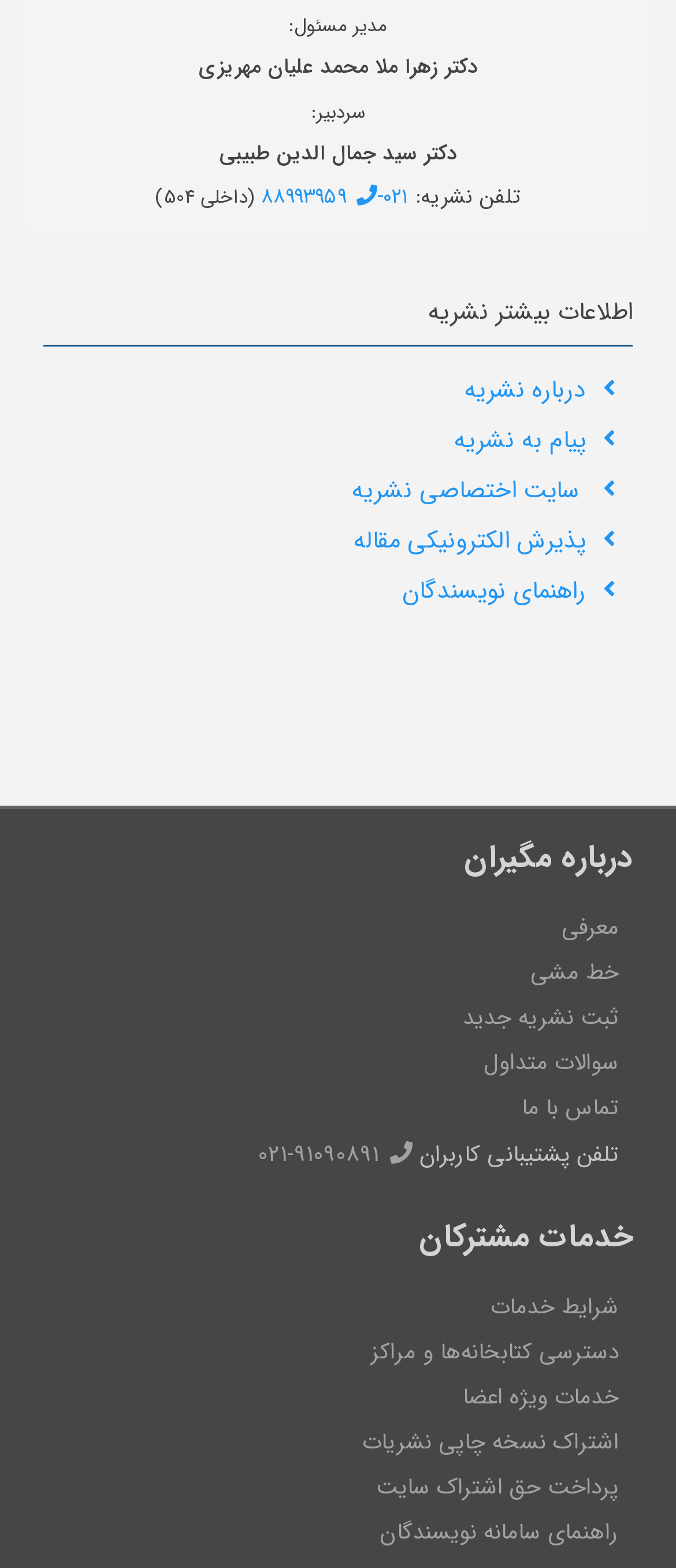Please determine the bounding box coordinates of the section I need to click to accomplish this instruction: "view about the magazine".

[0.064, 0.232, 0.91, 0.264]